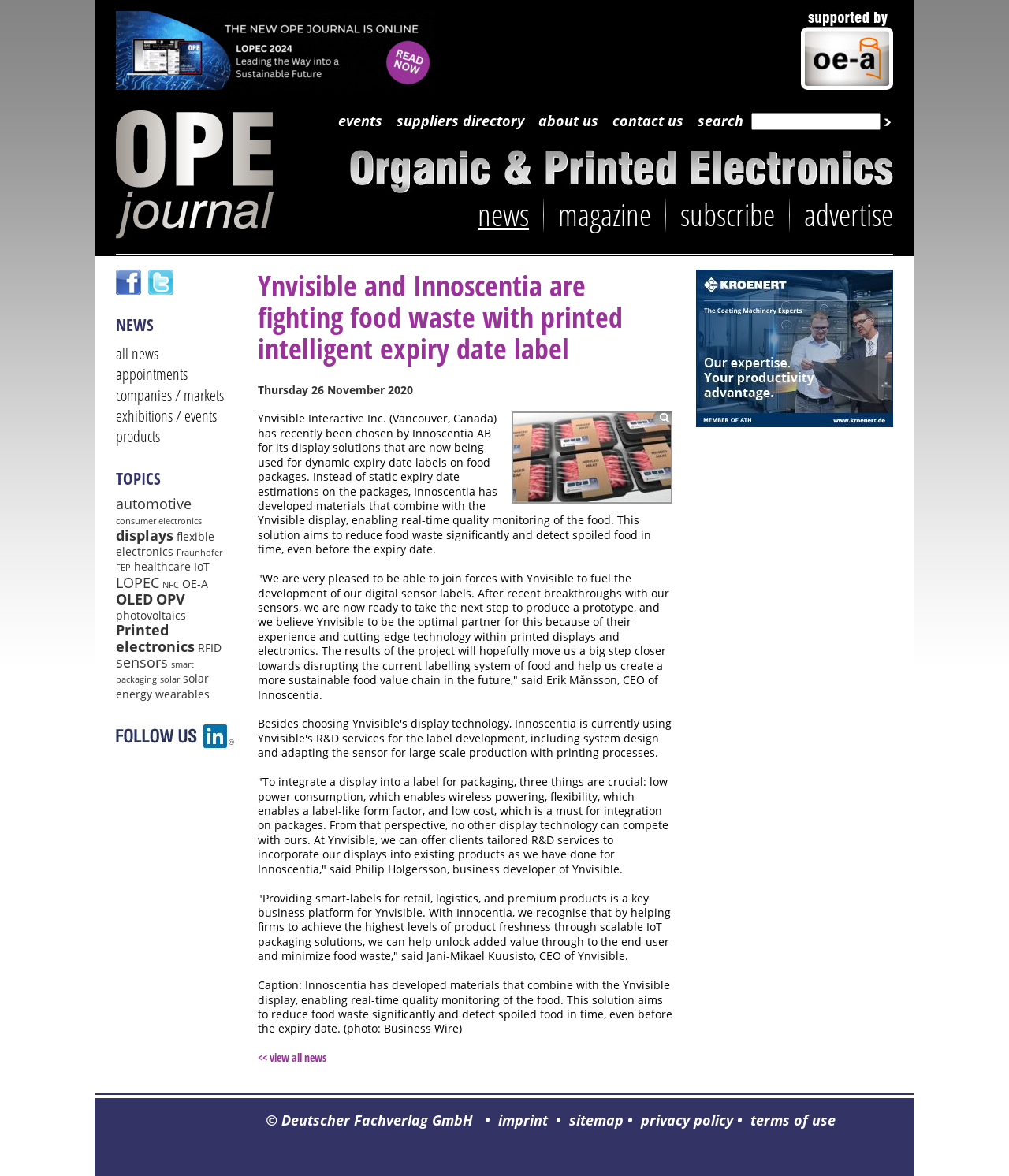By analyzing the image, answer the following question with a detailed response: What is the topic of the article on the webpage?

The article on the webpage discusses how Ynvisible Interactive Inc. and Innoscentia AB are working together to reduce food waste by using dynamic expiry date labels on food packages, which can be inferred from the content of the article.